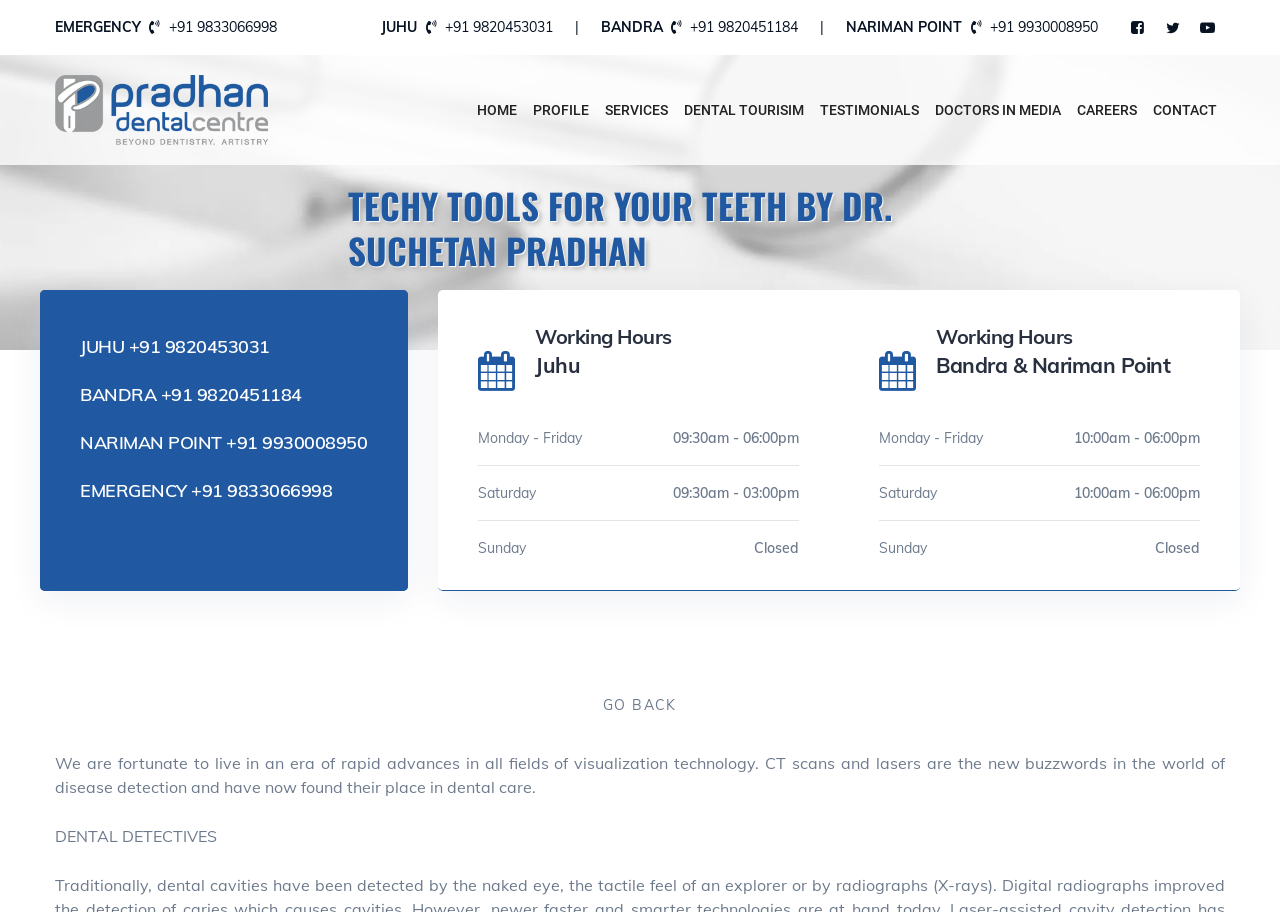Locate the bounding box coordinates of the element's region that should be clicked to carry out the following instruction: "View the Pradhan Dental Centre image". The coordinates need to be four float numbers between 0 and 1, i.e., [left, top, right, bottom].

[0.043, 0.082, 0.209, 0.159]